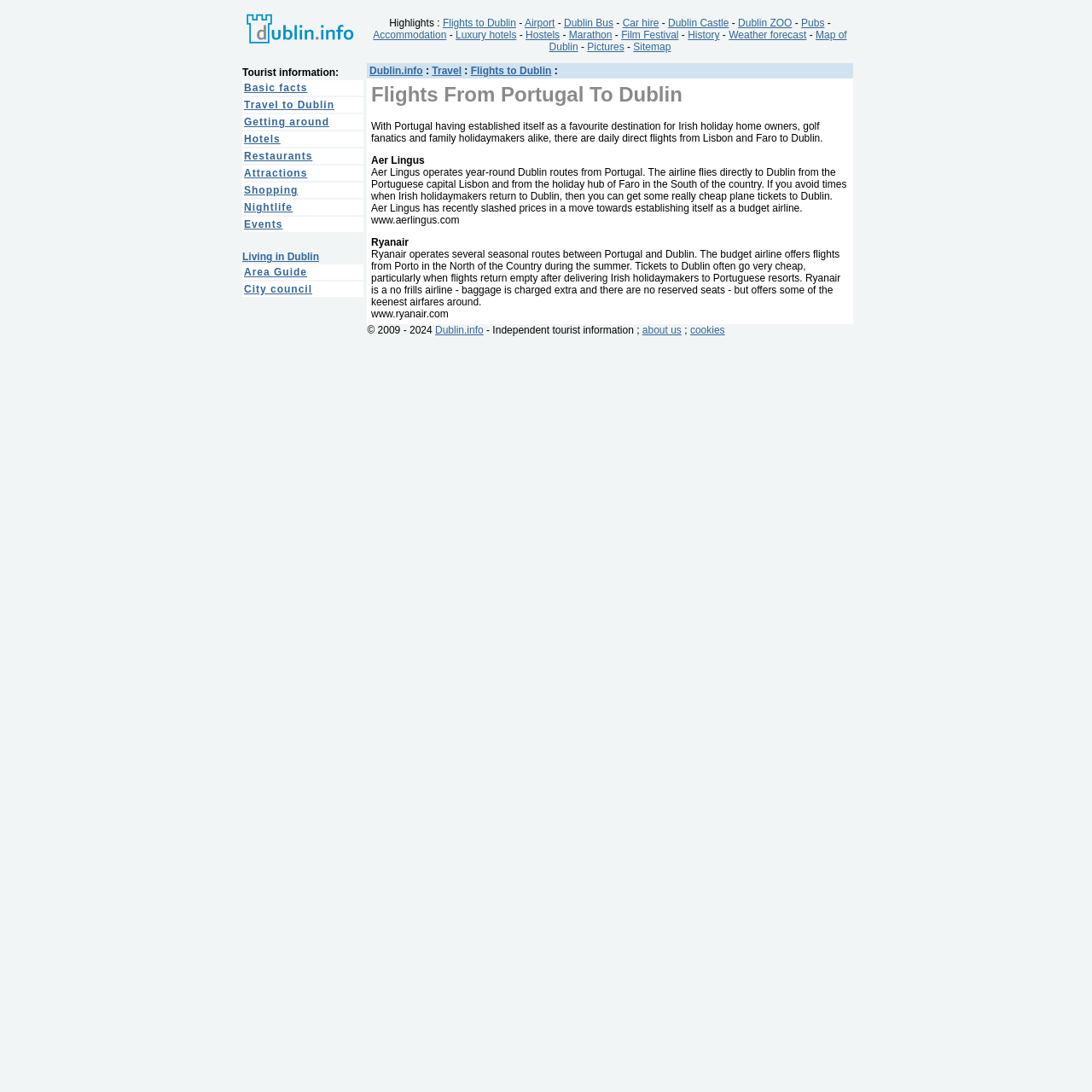Find the bounding box coordinates of the clickable element required to execute the following instruction: "Explore Hotels". Provide the coordinates as four float numbers between 0 and 1, i.e., [left, top, right, bottom].

[0.223, 0.122, 0.257, 0.133]